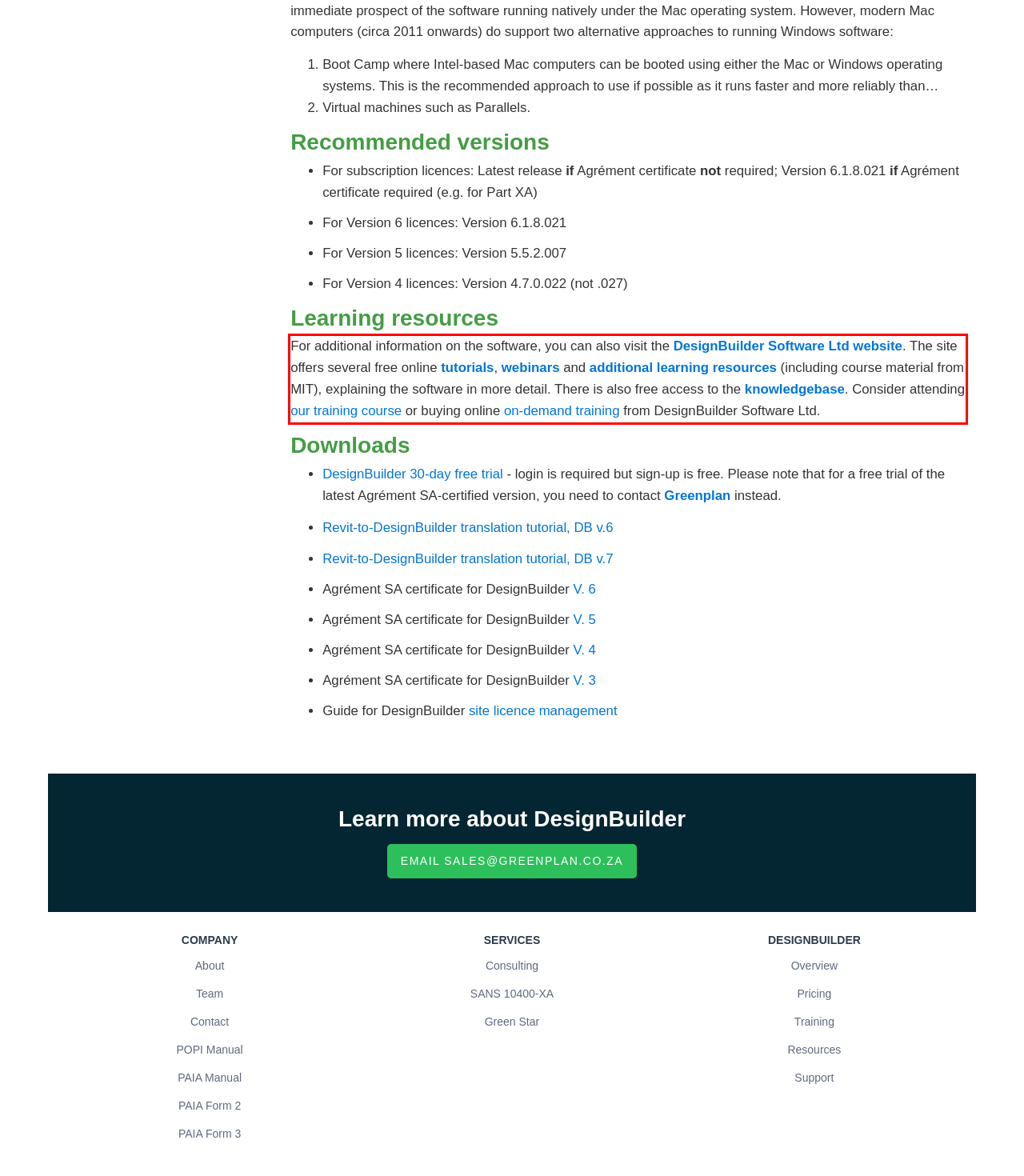Look at the provided screenshot of the webpage and perform OCR on the text within the red bounding box.

For additional information on the software, you can also visit the DesignBuilder Software Ltd website. The site offers several free online tutorials, webinars and additional learning resources (including course material from MIT), explaining the software in more detail. There is also free access to the knowledgebase. Consider attending our training course or buying online on-demand training from DesignBuilder Software Ltd.